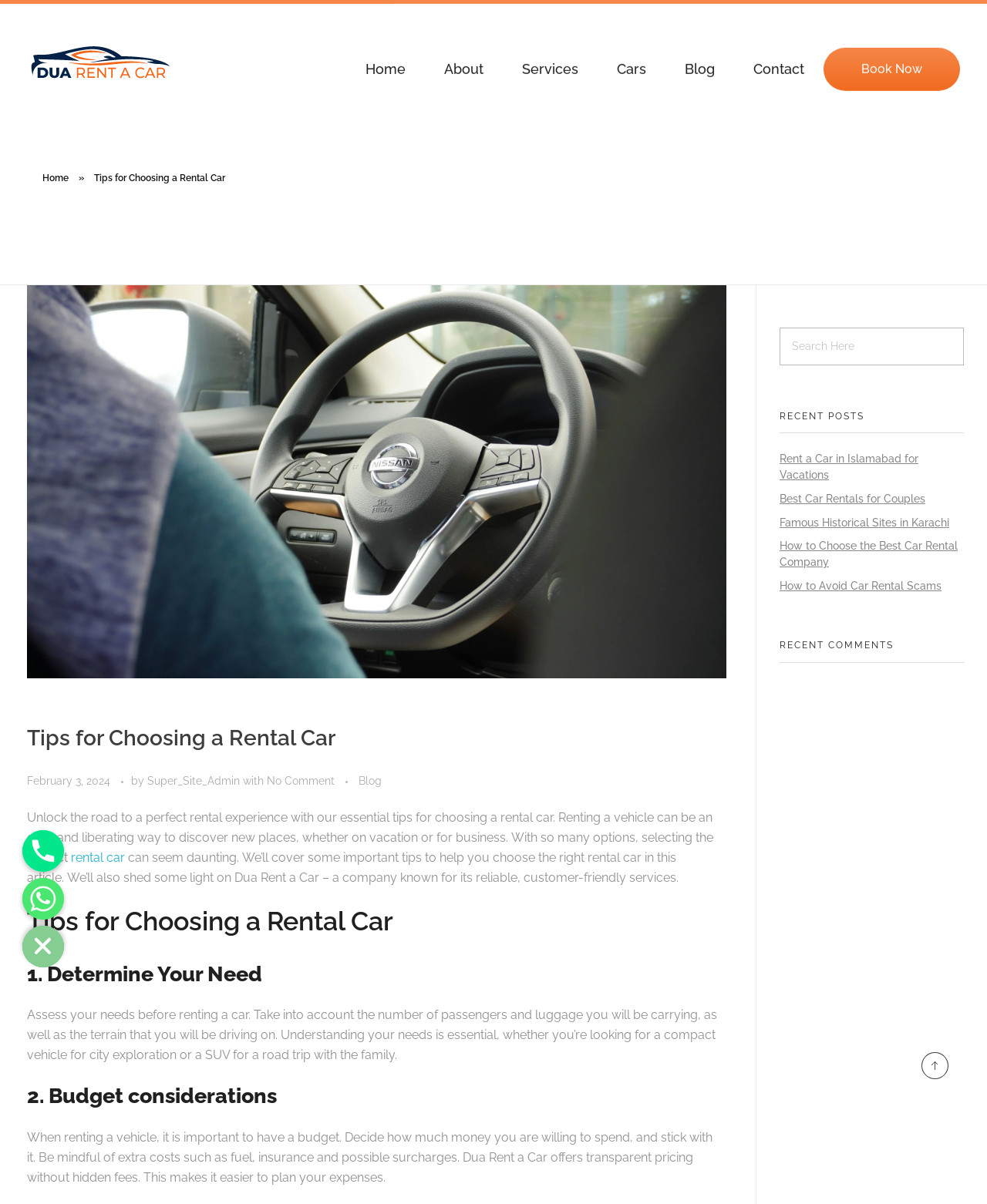What is the name of the company mentioned in the article?
Please provide a comprehensive answer based on the visual information in the image.

The article mentions 'Dua Rent a Car' as a company known for its reliable, customer-friendly services, which is why I concluded that it is the name of the company mentioned in the article.